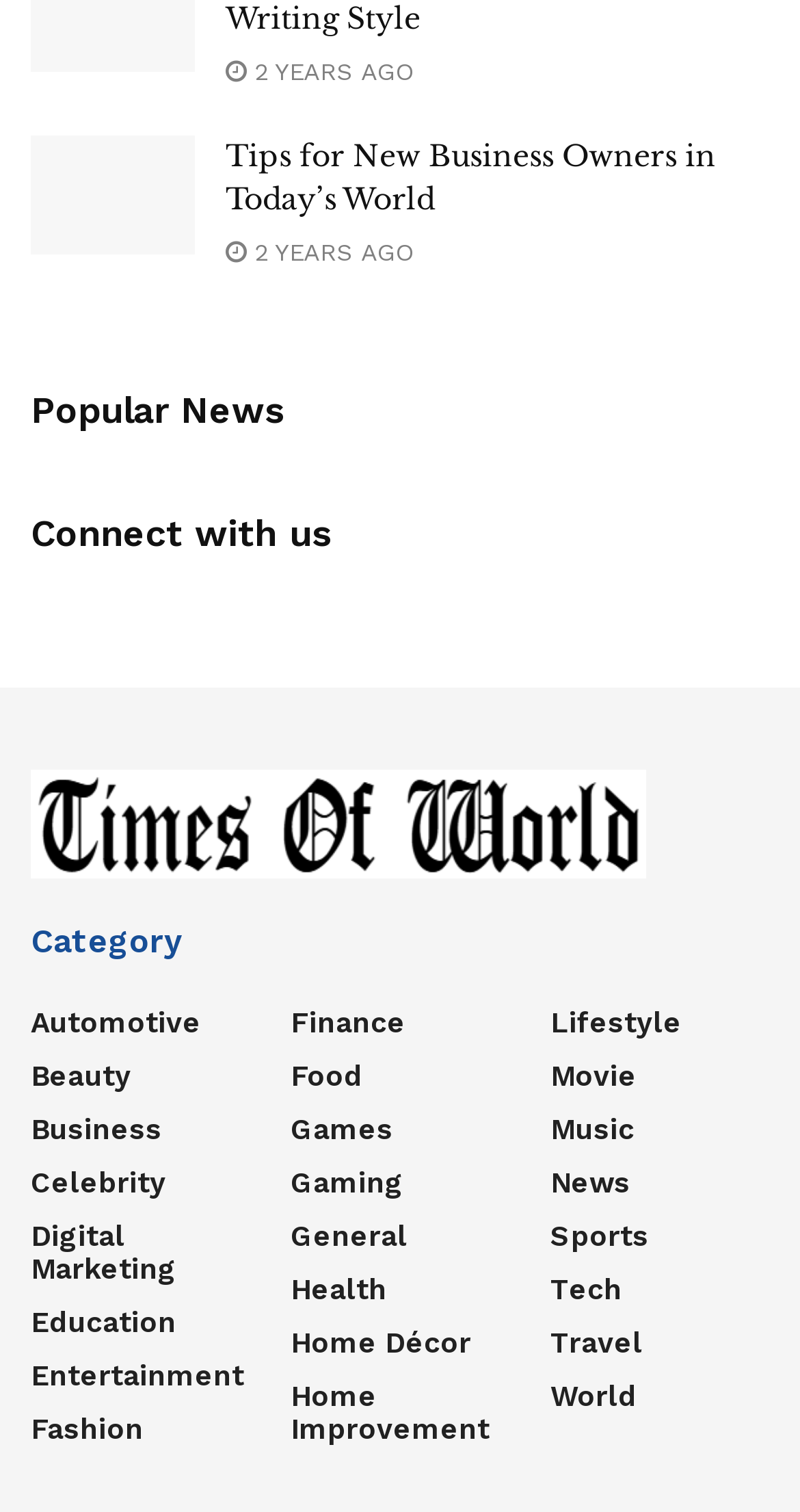Please give a succinct answer to the question in one word or phrase:
What is the age of the first article?

2 years